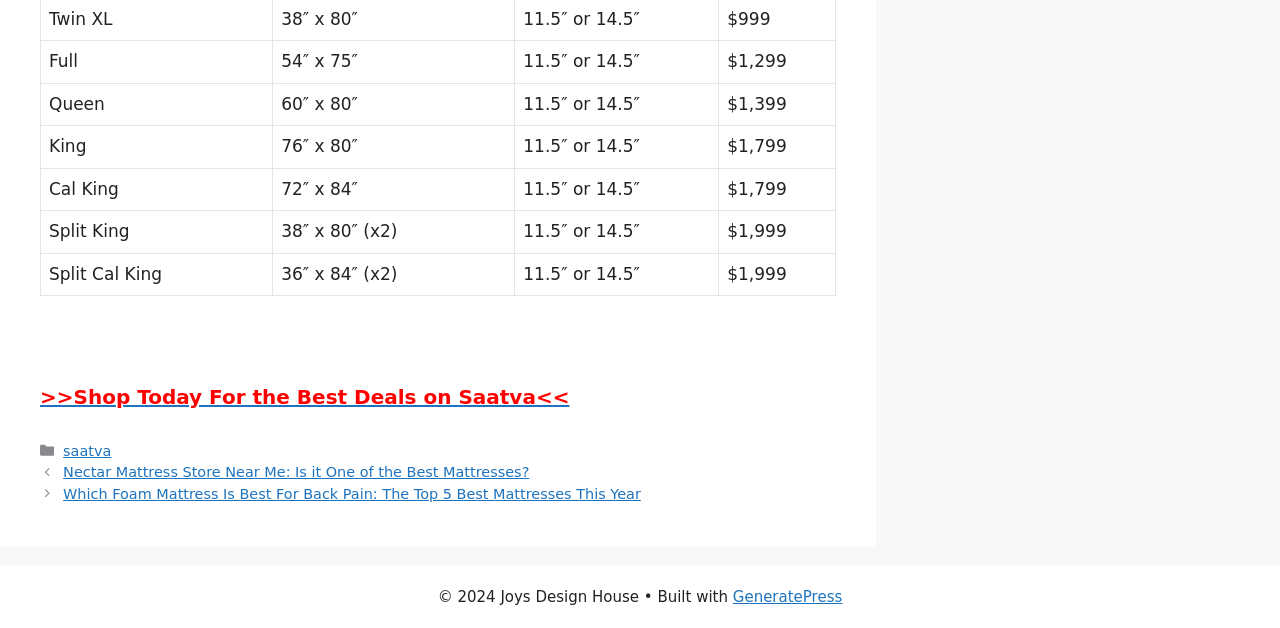What is the name of the design house that owns the copyright?
Please answer the question with as much detail and depth as you can.

I found the copyright information at the bottom of the webpage, which states '© 2024 Joys Design House'. This indicates that Joys Design House owns the copyright.